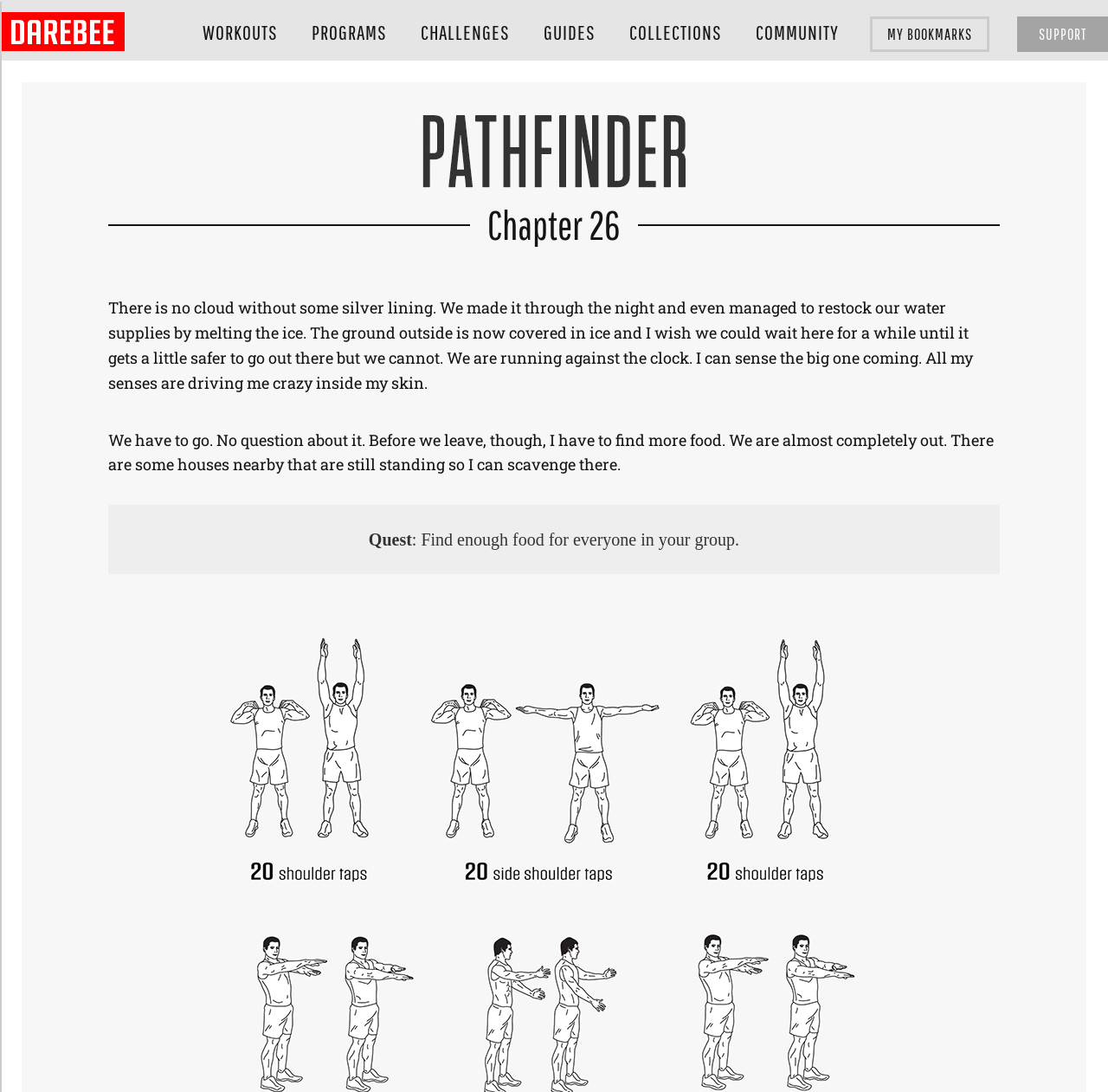Determine the bounding box coordinates of the section I need to click to execute the following instruction: "click on DAREBEE logo". Provide the coordinates as four float numbers between 0 and 1, i.e., [left, top, right, bottom].

[0.0, 0.011, 0.112, 0.047]